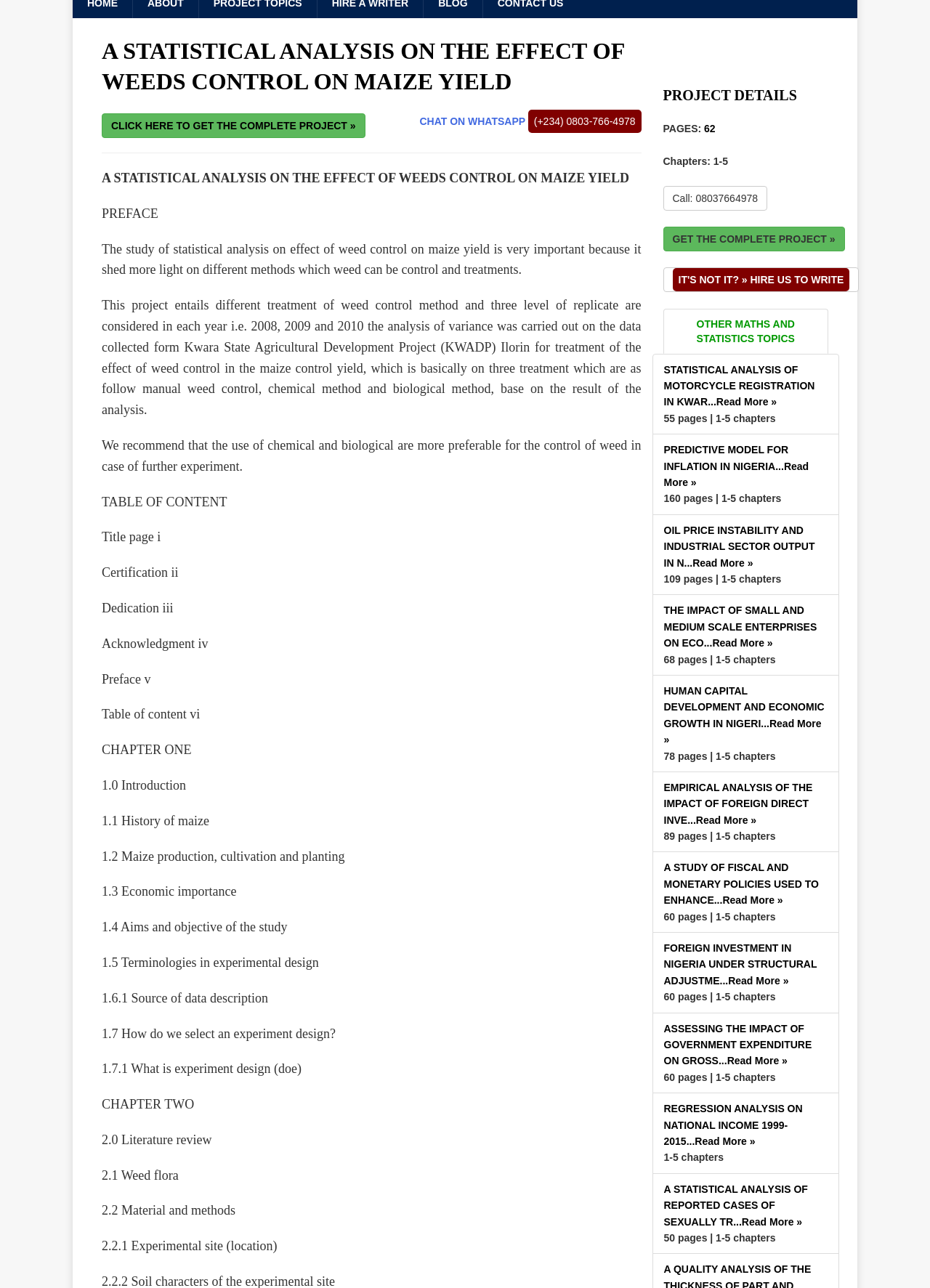Identify the bounding box coordinates for the UI element that matches this description: "GET THE COMPLETE PROJECT »".

[0.713, 0.176, 0.908, 0.195]